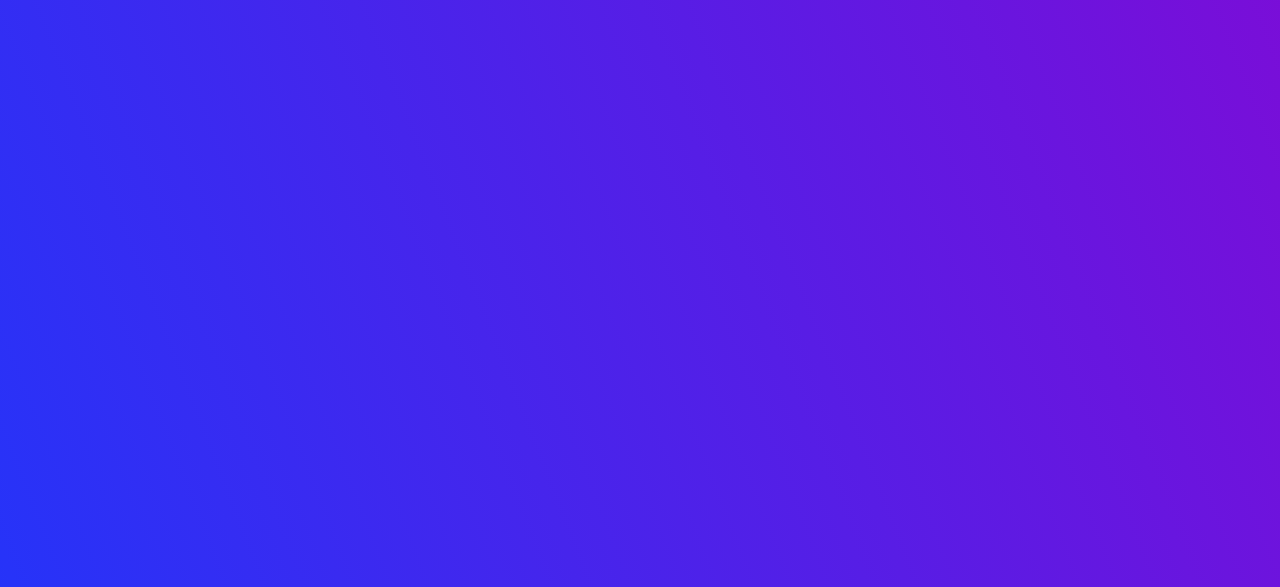What is the last link in the 'How it works' section?
Please give a detailed answer to the question using the information shown in the image.

I analyzed the 'How it works' section and found that the last link is 'UNiDAYS student discount', which is located at the bottom of the section.